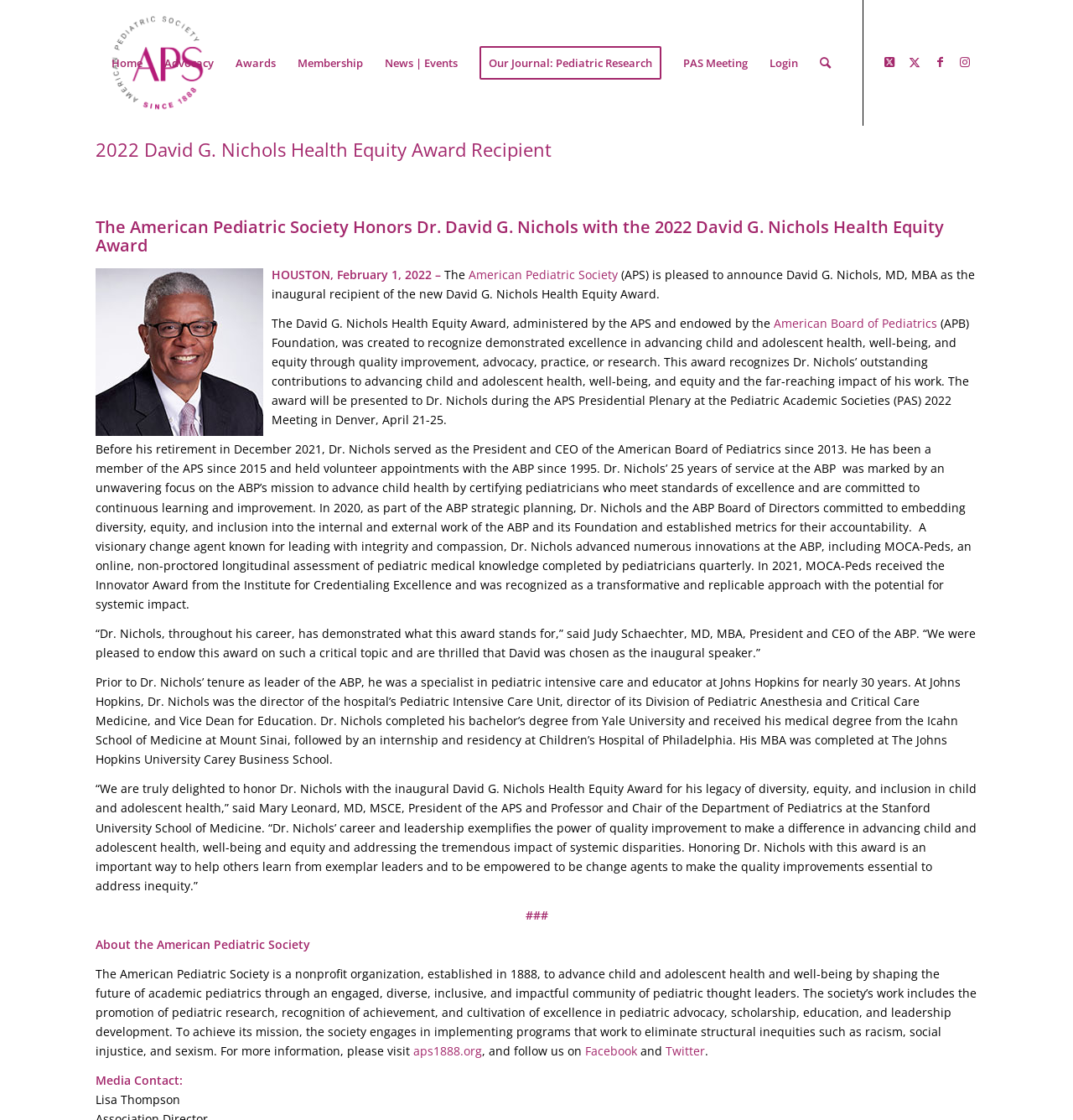Using the description: "X", determine the UI element's bounding box coordinates. Ensure the coordinates are in the format of four float numbers between 0 and 1, i.e., [left, top, right, bottom].

[0.841, 0.044, 0.864, 0.067]